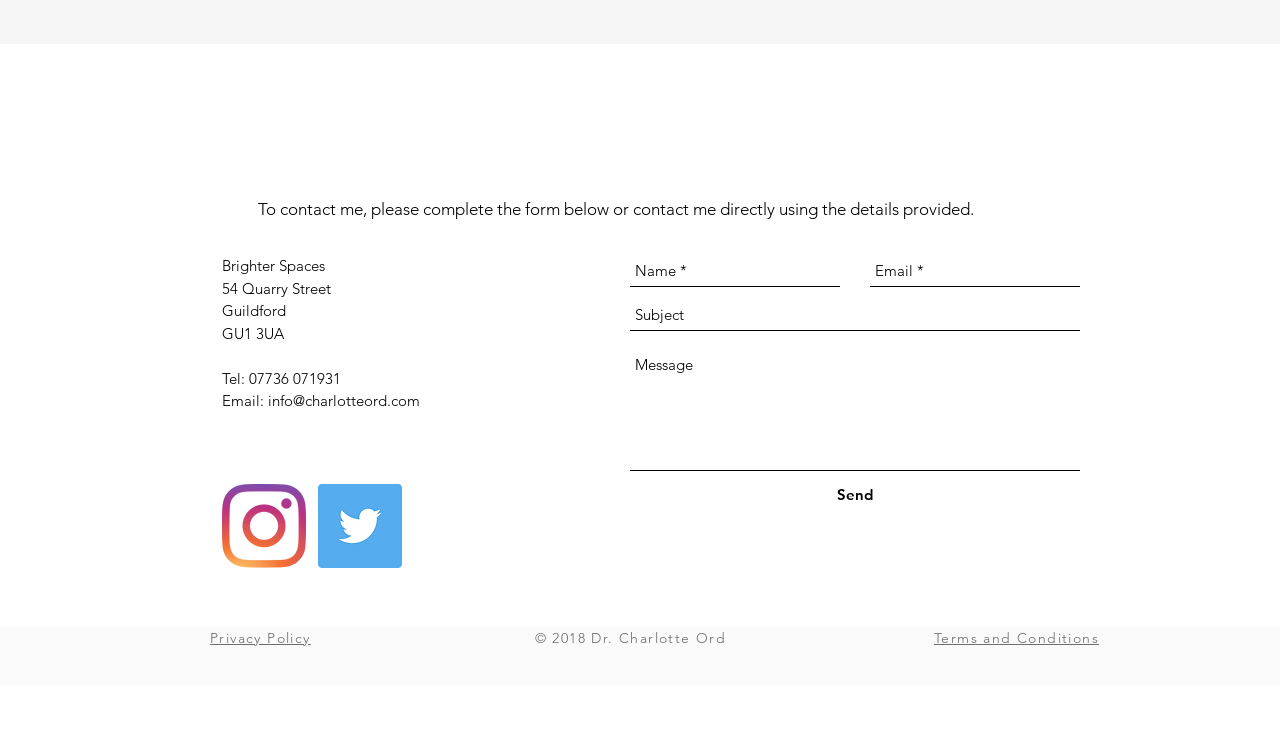Using the provided element description: "Send", determine the bounding box coordinates of the corresponding UI element in the screenshot.

[0.654, 0.658, 0.682, 0.686]